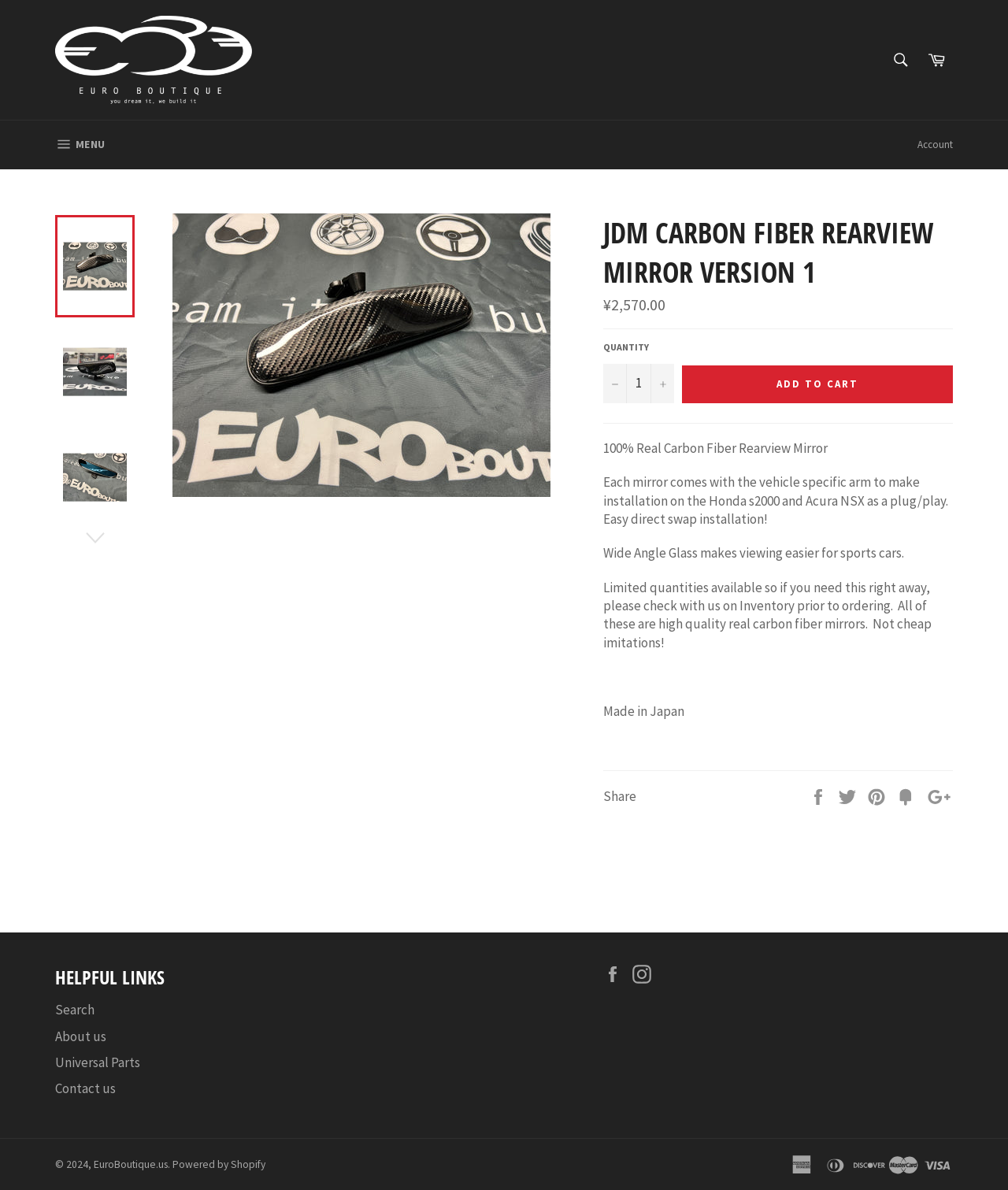What is the brand of the social media link on the bottom left?
Using the image as a reference, deliver a detailed and thorough answer to the question.

I found the brand of the social media link on the bottom left by looking at the link element with the text 'Facebook' which is located below the heading 'HELPFUL LINKS'.